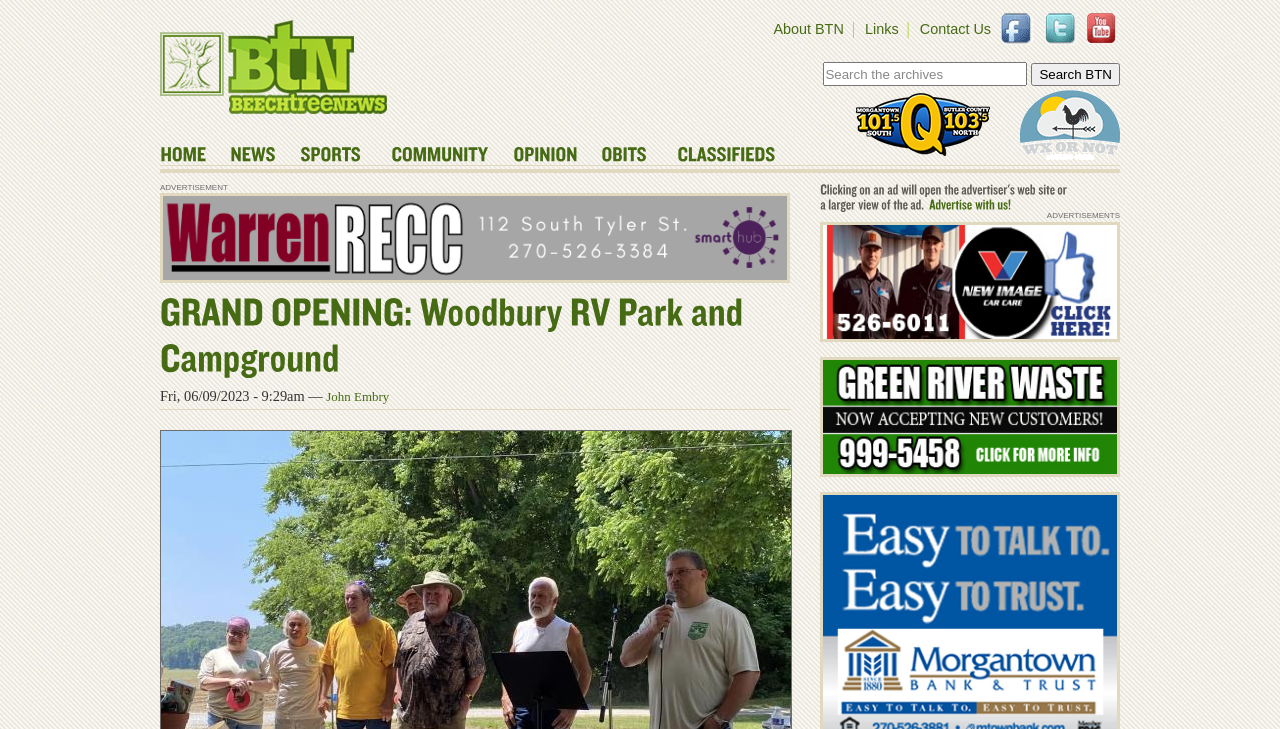Can you show the bounding box coordinates of the region to click on to complete the task described in the instruction: "Search the archives"?

[0.643, 0.085, 0.803, 0.118]